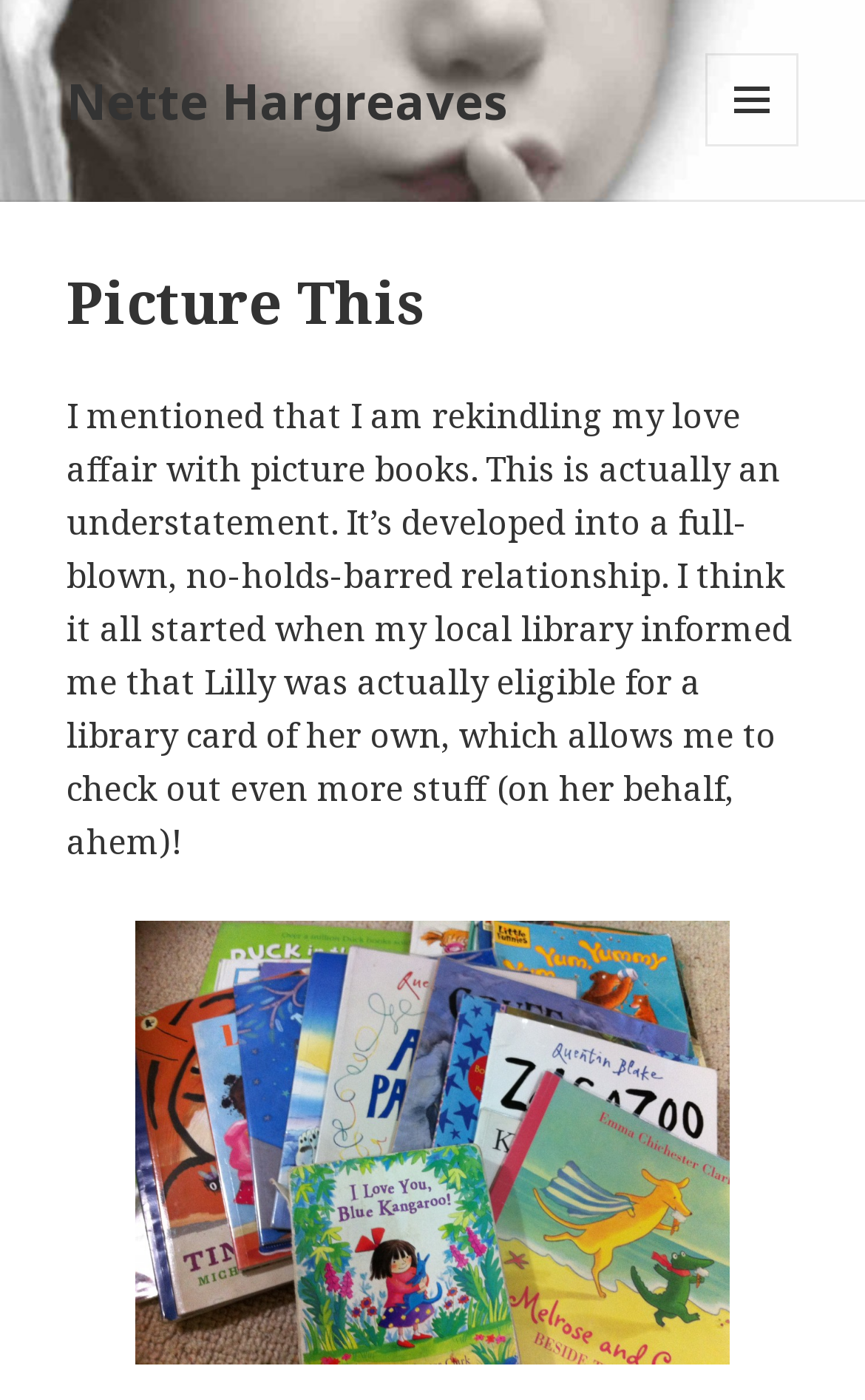Find the bounding box of the UI element described as follows: "Nette Hargreaves".

[0.077, 0.048, 0.587, 0.095]